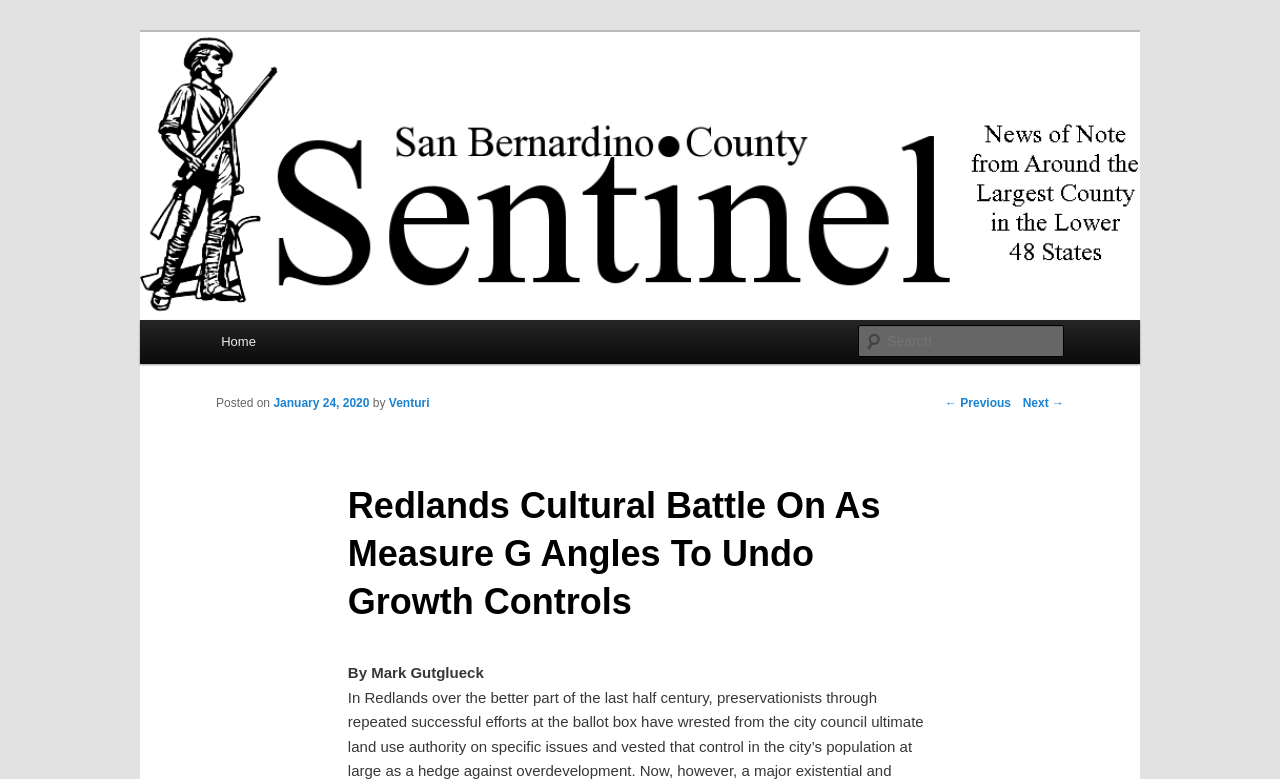Who is the author of the article?
Give a one-word or short-phrase answer derived from the screenshot.

Mark Gutglueck